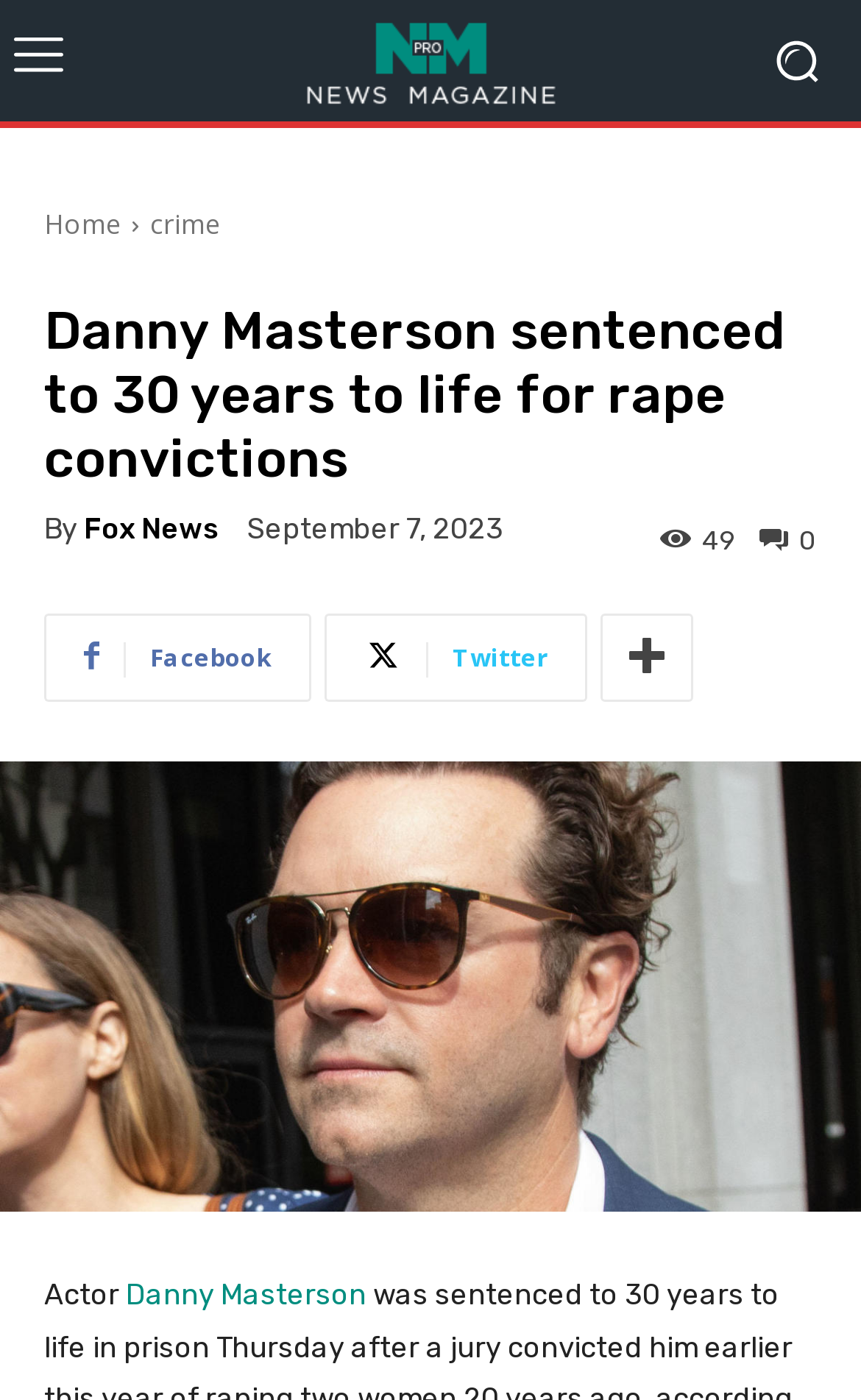What is the name of the news organization that published the article?
Please look at the screenshot and answer using one word or phrase.

Fox News